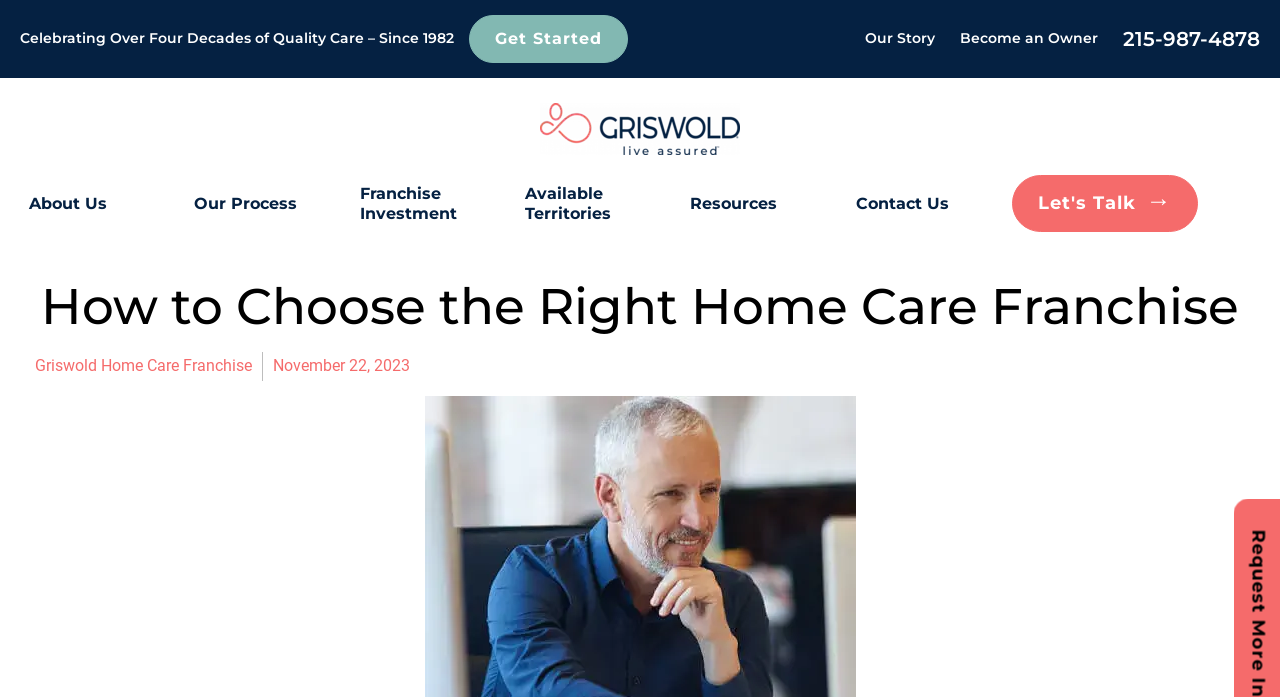Use a single word or phrase to answer the following:
How many years of quality care is Griswold celebrating?

Over four decades